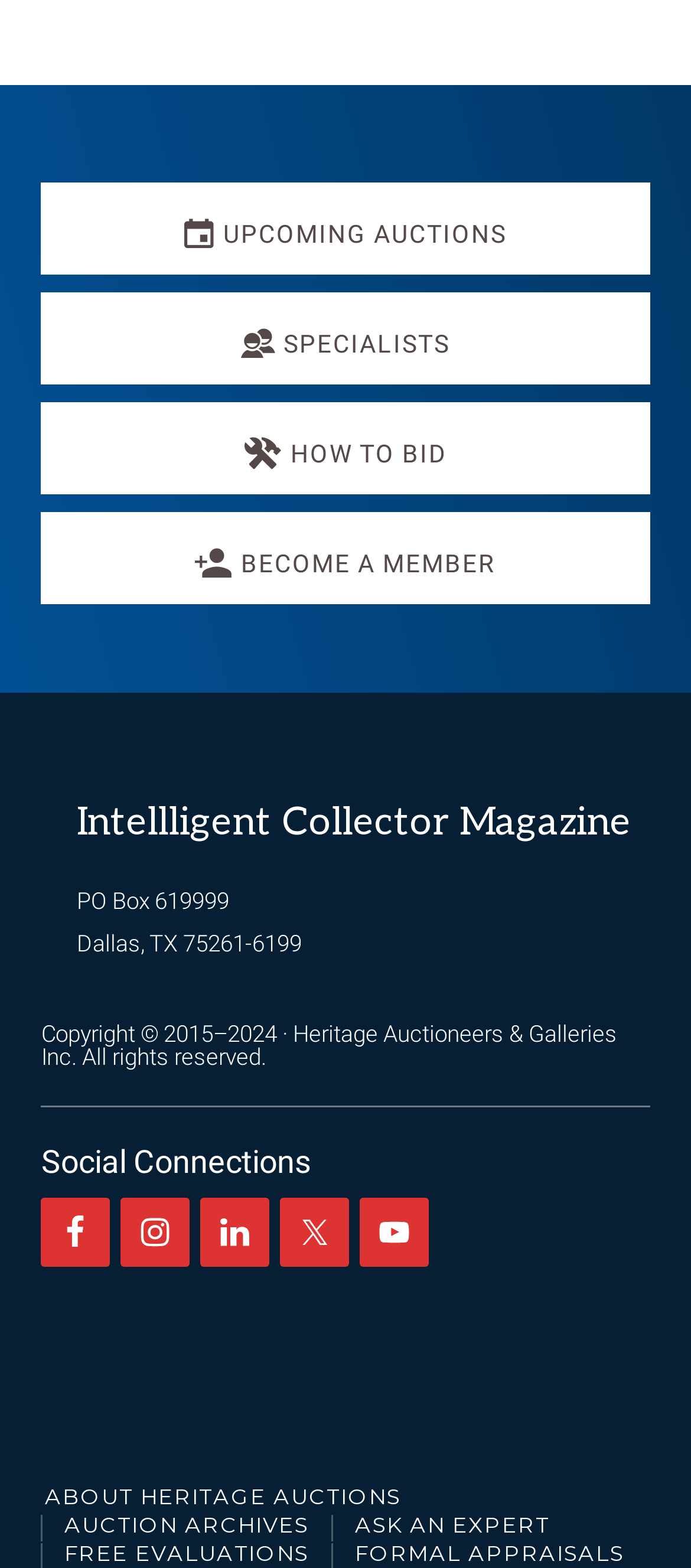Refer to the element description Twitter and identify the corresponding bounding box in the screenshot. Format the coordinates as (top-left x, top-left y, bottom-right x, bottom-right y) with values in the range of 0 to 1.

[0.406, 0.764, 0.506, 0.808]